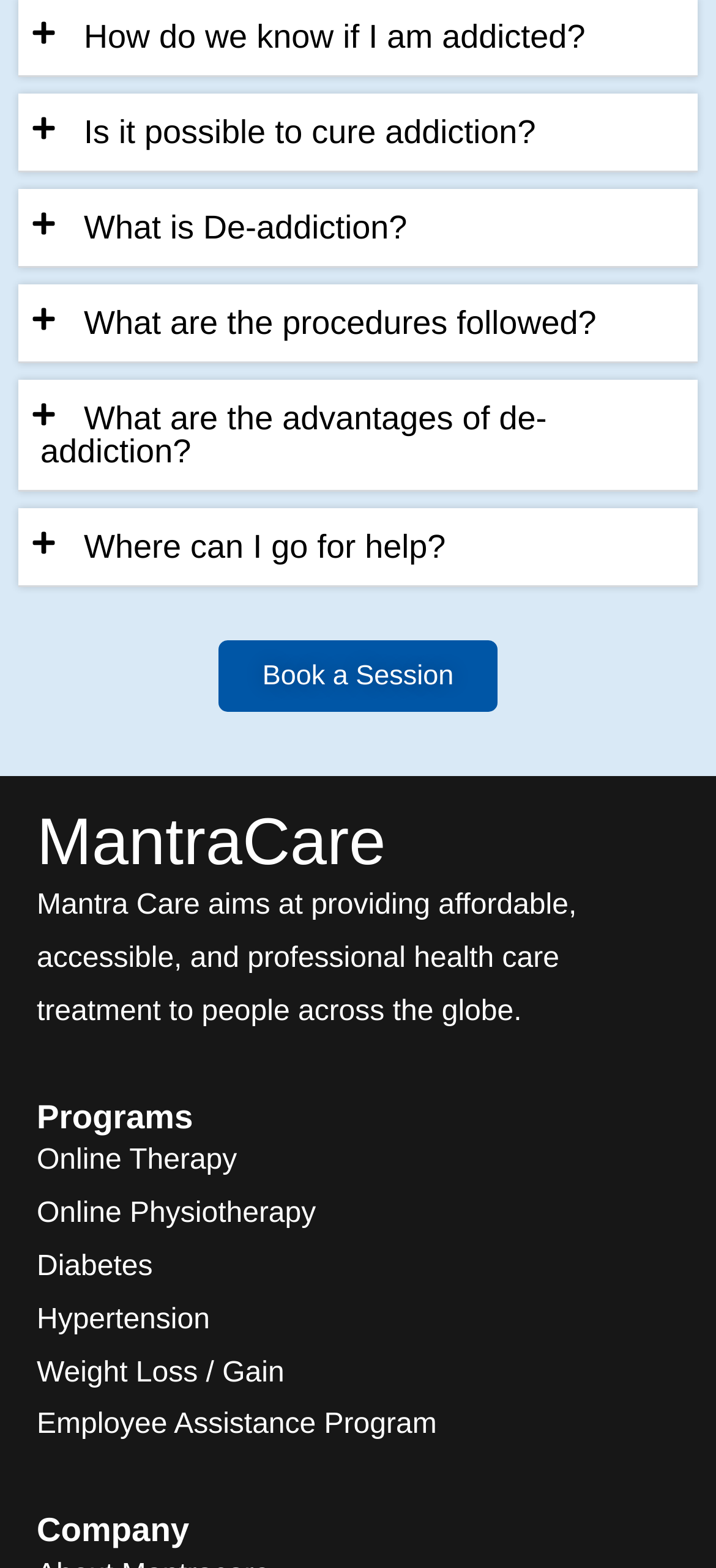Please provide a detailed answer to the question below based on the screenshot: 
How can one seek help for addiction?

The webpage provides a 'Book a Session' link, suggesting that one can seek help for addiction by booking a session with MantraCare. Additionally, the webpage also asks 'Where can I go for help?', implying that there may be other resources available for seeking help.